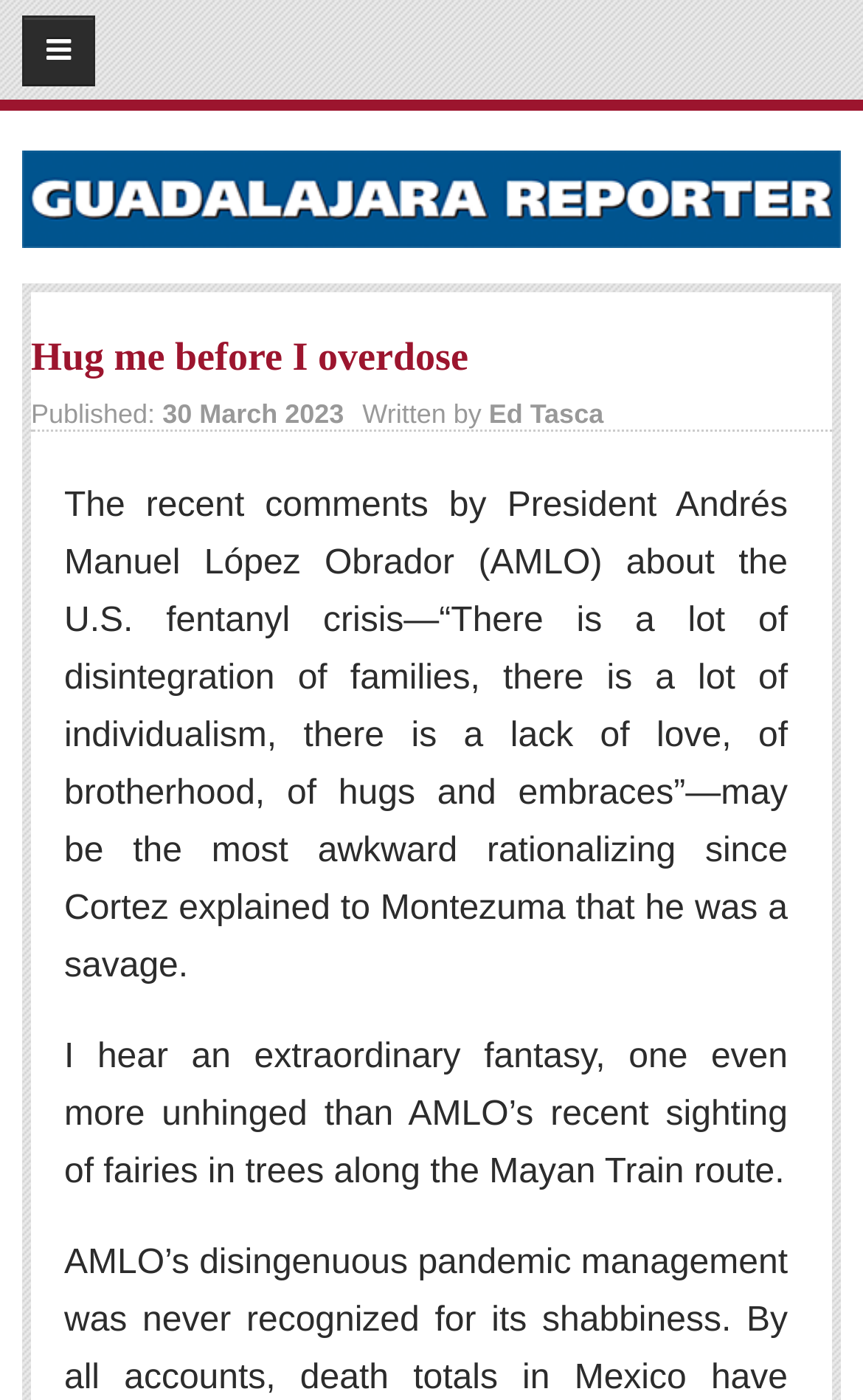Find the headline of the webpage and generate its text content.

Hug me before I overdose